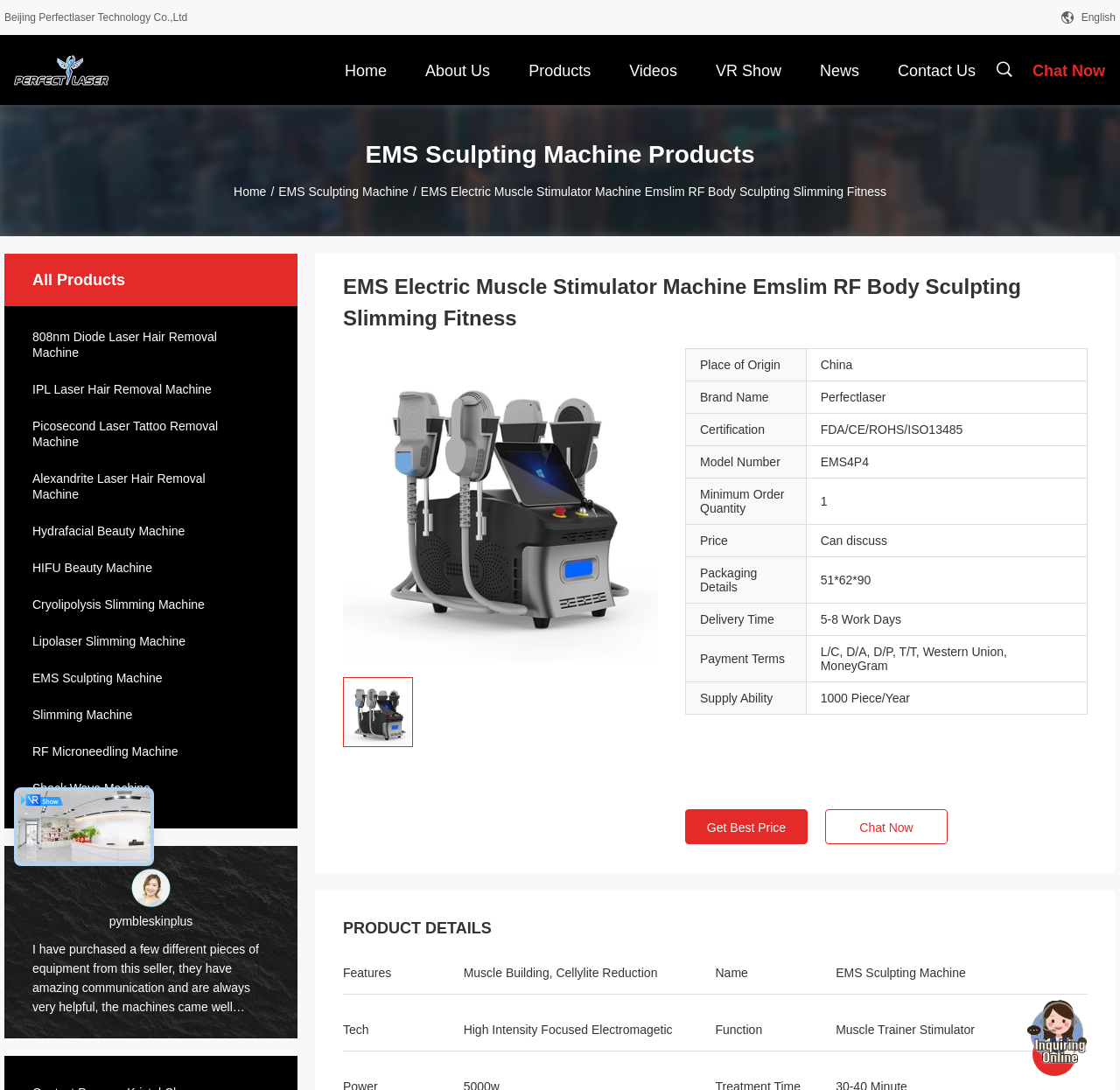Please find and report the bounding box coordinates of the element to click in order to perform the following action: "Click the 'Send Message' button". The coordinates should be expressed as four float numbers between 0 and 1, in the format [left, top, right, bottom].

[0.914, 0.97, 0.977, 0.982]